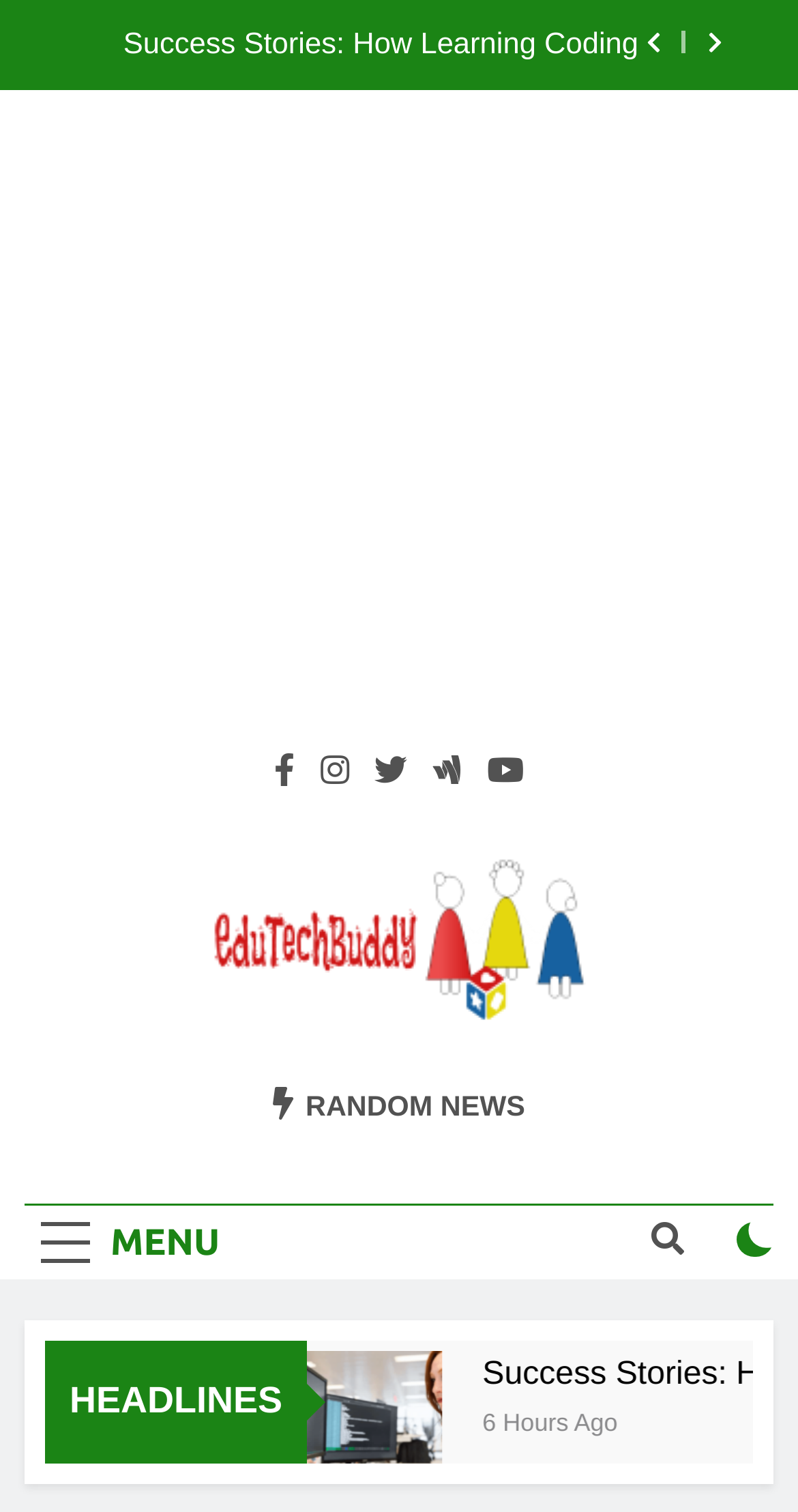Use a single word or phrase to answer the question: 
What is the logo of EduTechBuddy?

Education Technology Information Buddy